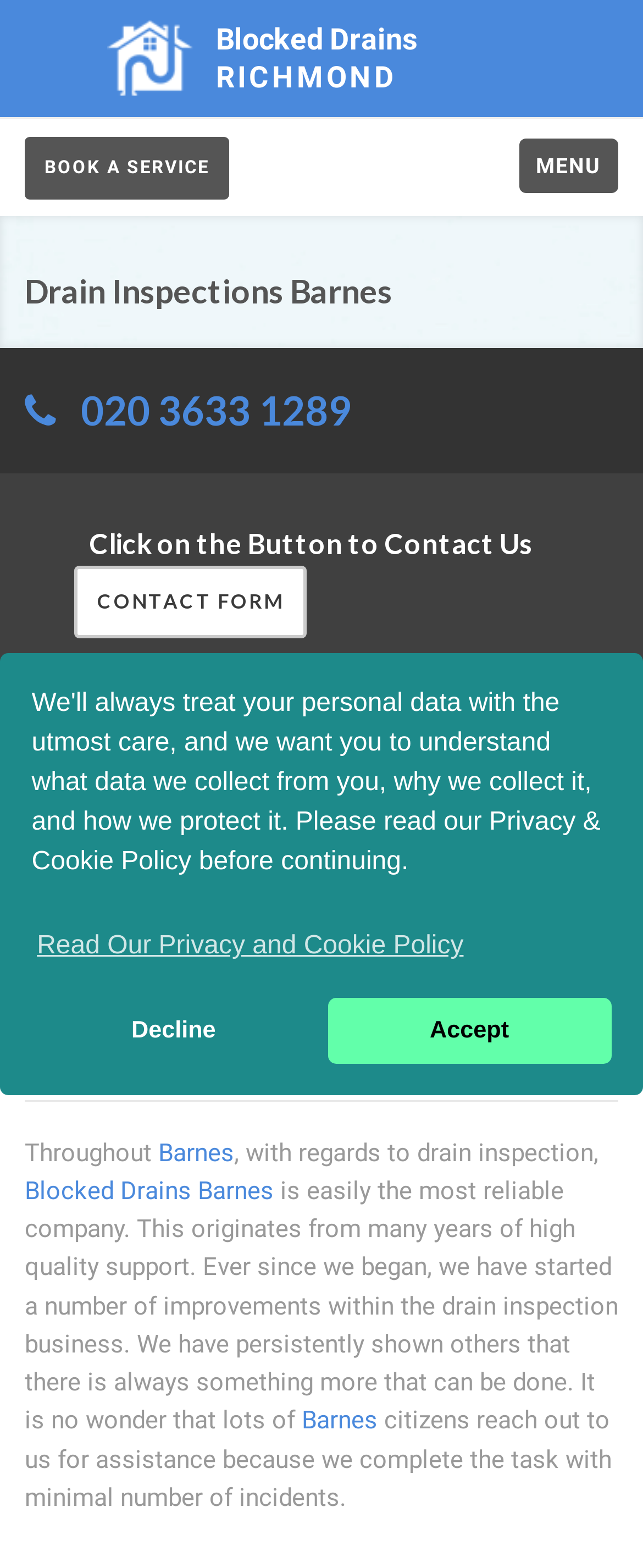Please look at the image and answer the question with a detailed explanation: What is the company's claim to fame?

I found the company's claim to fame by reading the static text elements that describe the company's history and achievements. The text mentions that the company has provided high-quality support for many years, which is likely the company's claim to fame.